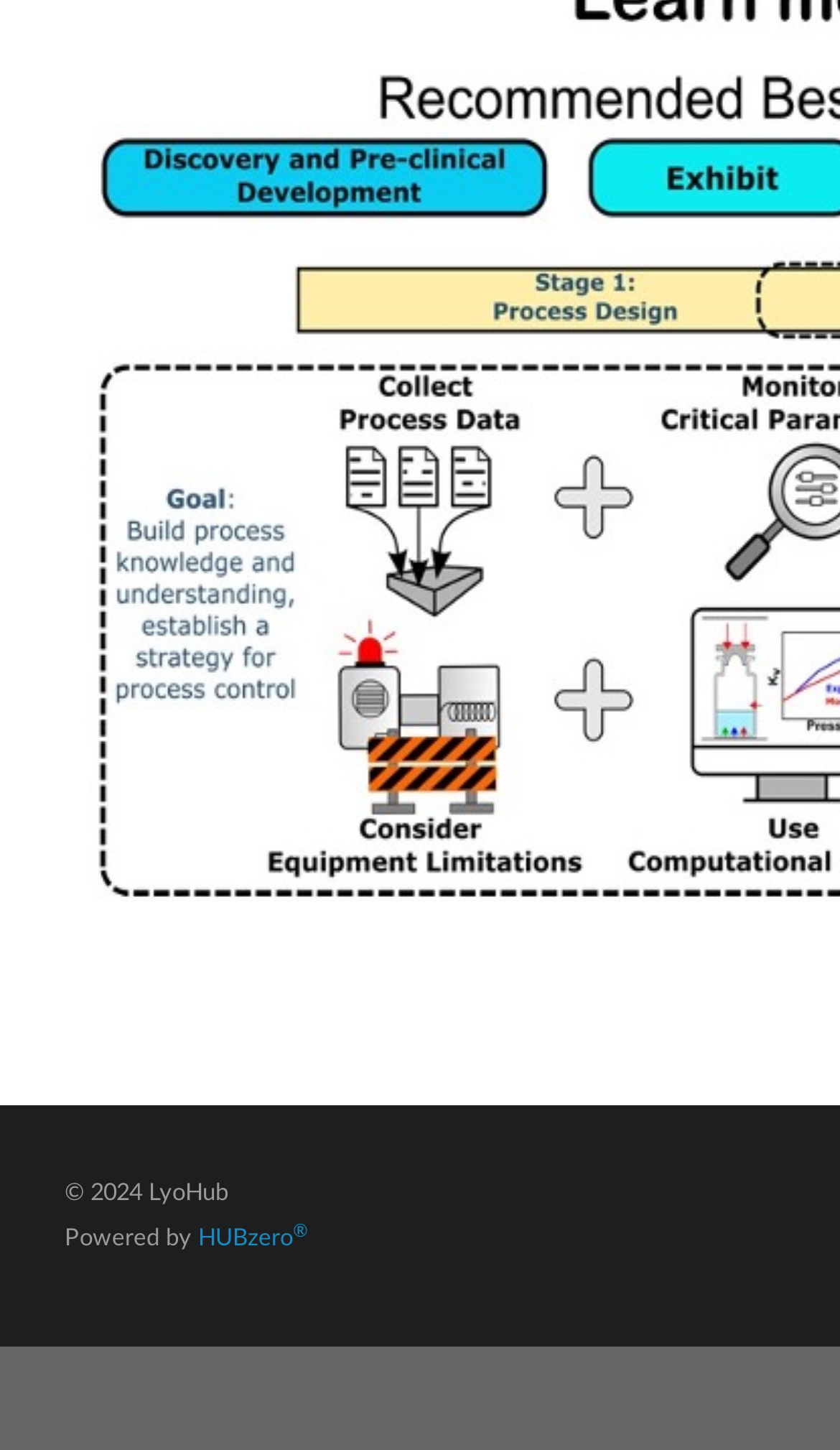Bounding box coordinates are to be given in the format (top-left x, top-left y, bottom-right x, bottom-right y). All values must be floating point numbers between 0 and 1. Provide the bounding box coordinate for the UI element described as: HUBzero®

[0.236, 0.845, 0.367, 0.862]